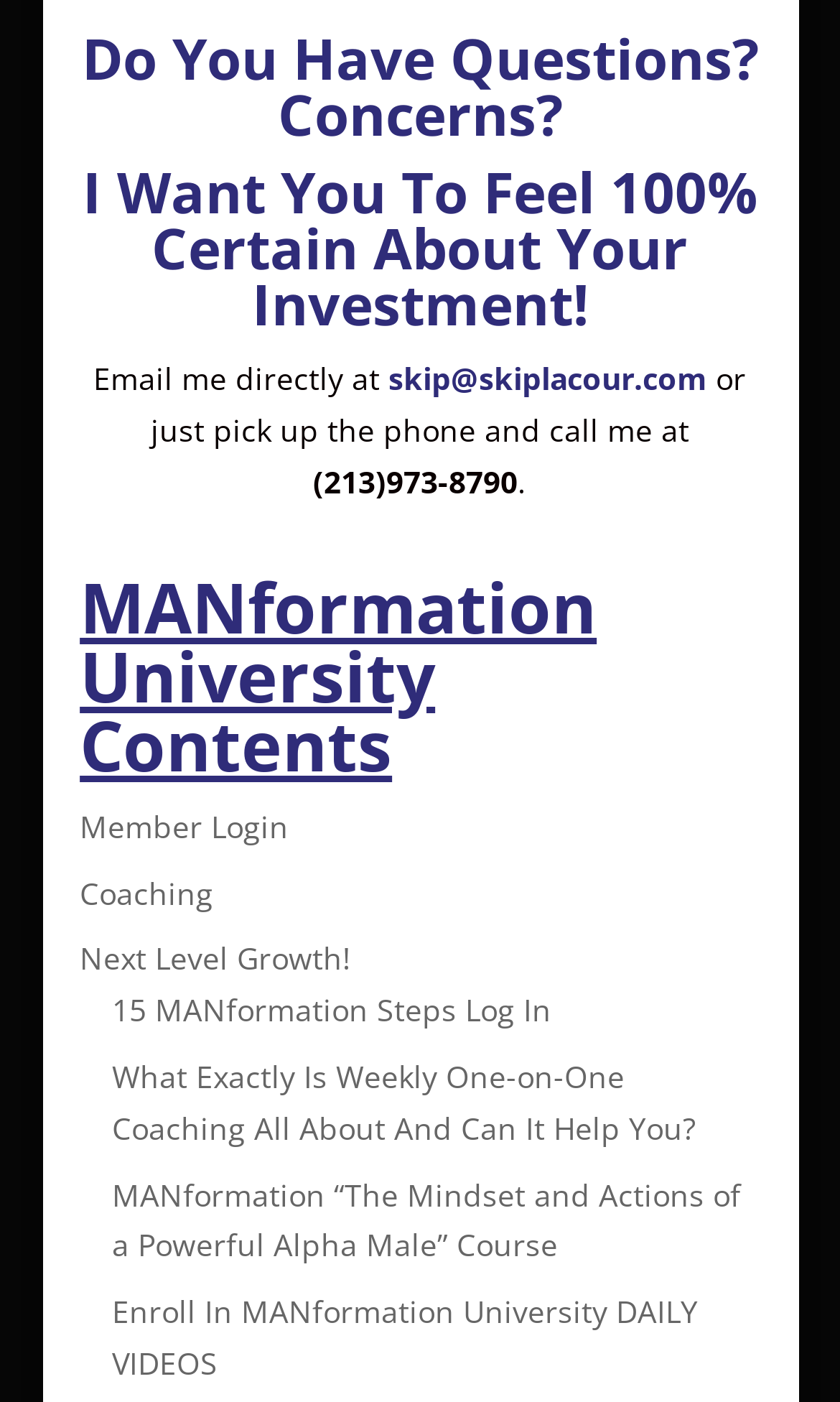Specify the bounding box coordinates of the area to click in order to follow the given instruction: "Learn about weekly one-on-one coaching."

[0.133, 0.753, 0.828, 0.819]